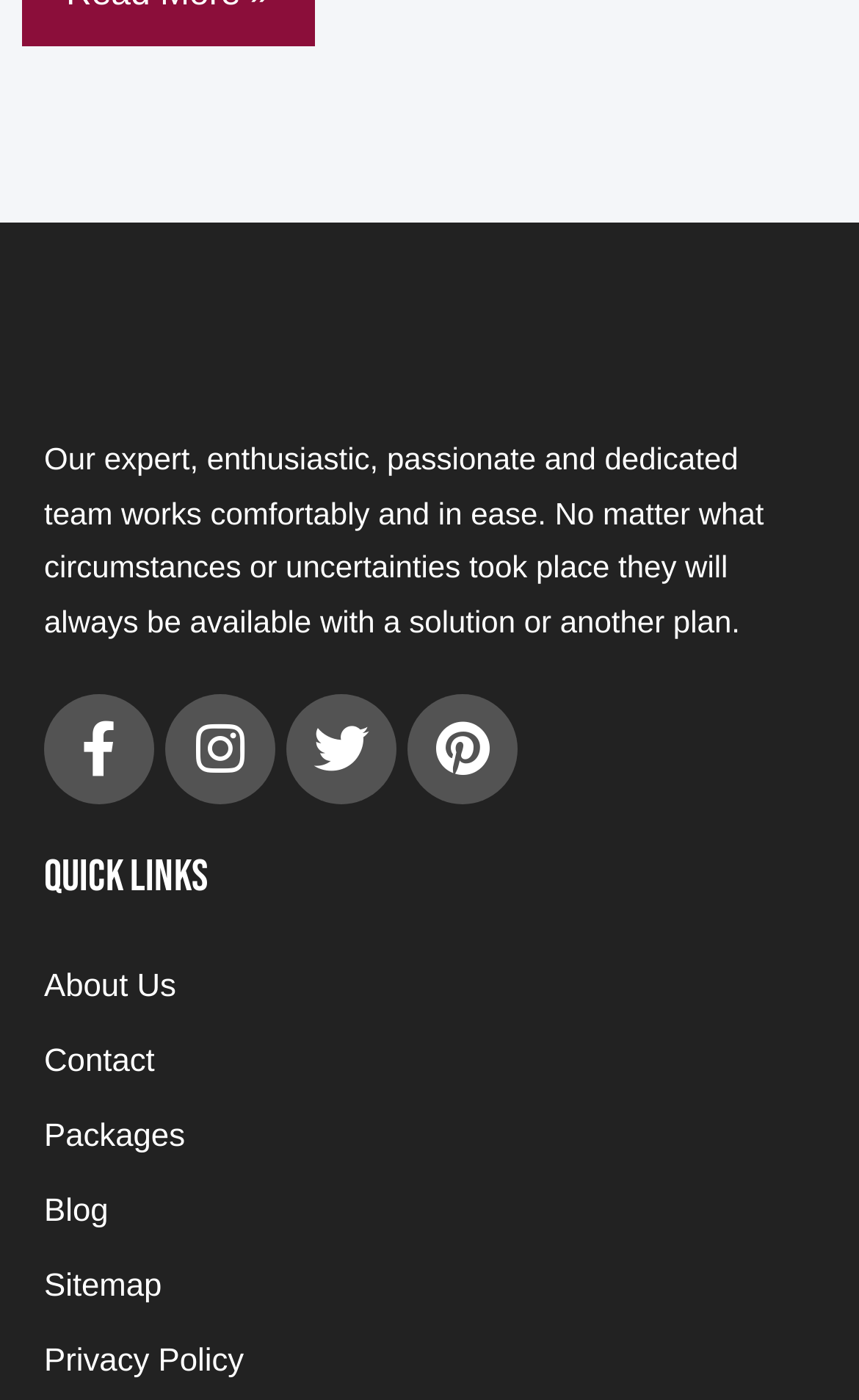Identify the bounding box of the HTML element described as: "About Us".

[0.051, 0.678, 0.949, 0.732]